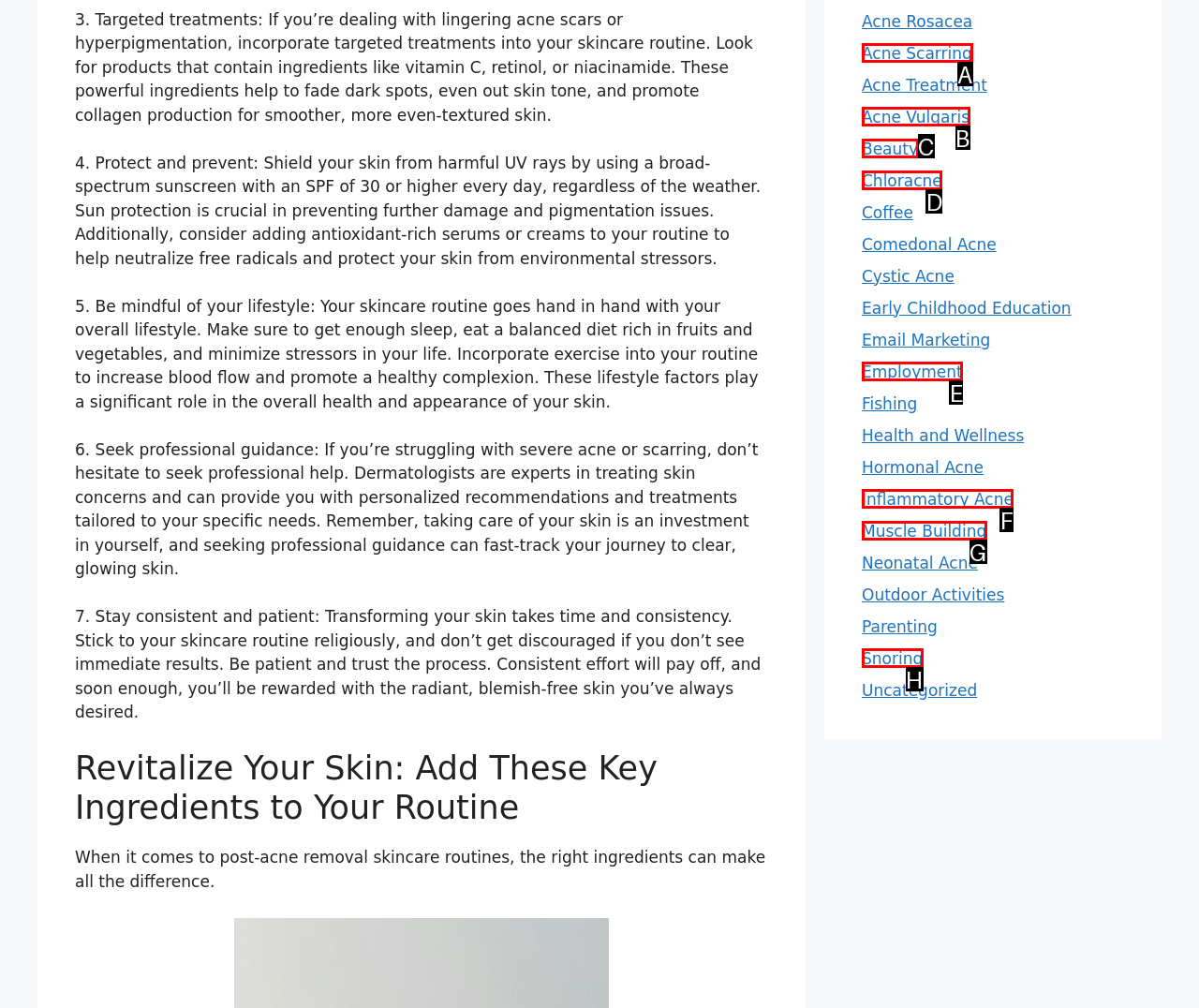Select the proper HTML element to perform the given task: Click on Acne Scarring Answer with the corresponding letter from the provided choices.

A